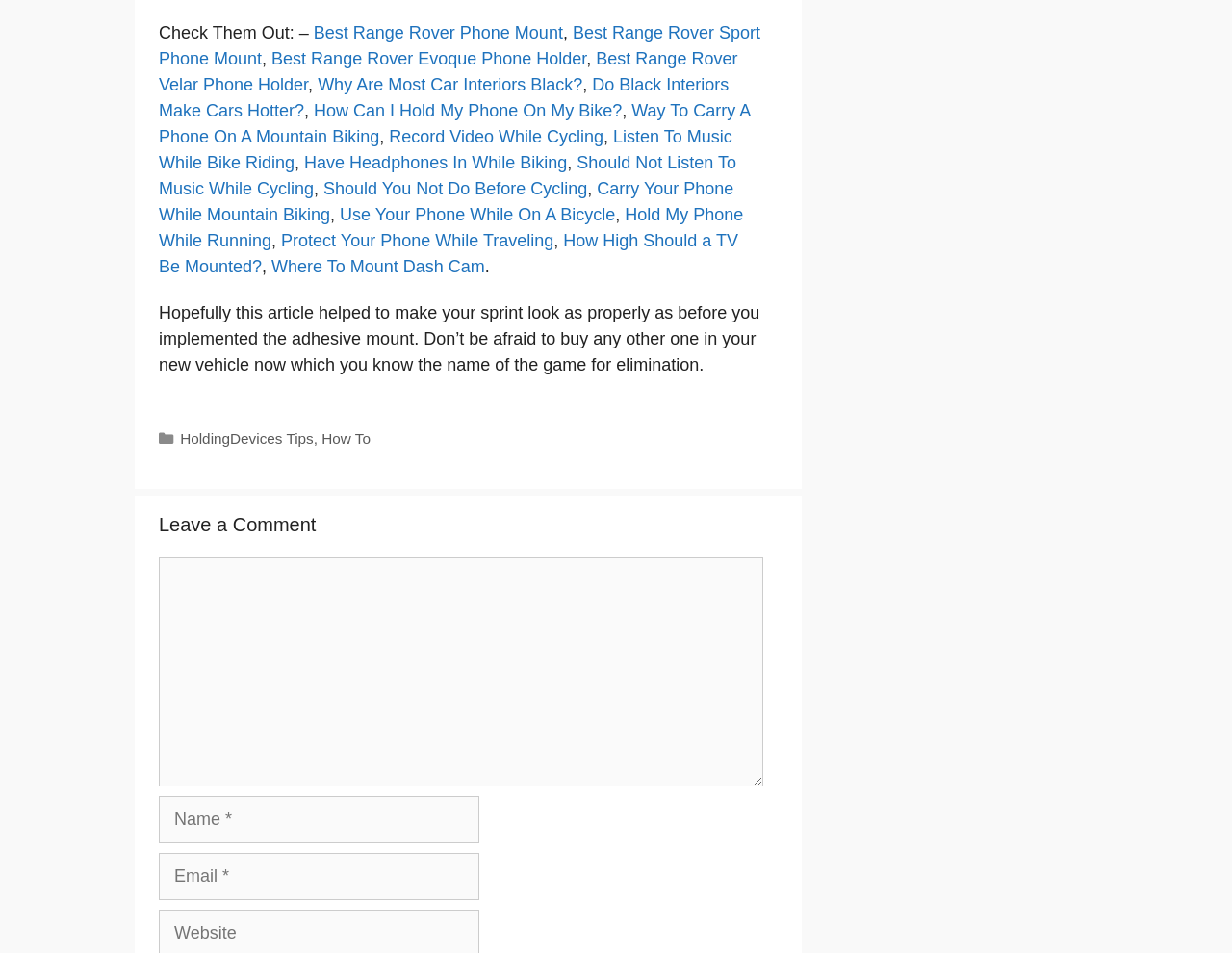Please pinpoint the bounding box coordinates for the region I should click to adhere to this instruction: "Click on 'HoldingDevices Tips'".

[0.146, 0.452, 0.255, 0.469]